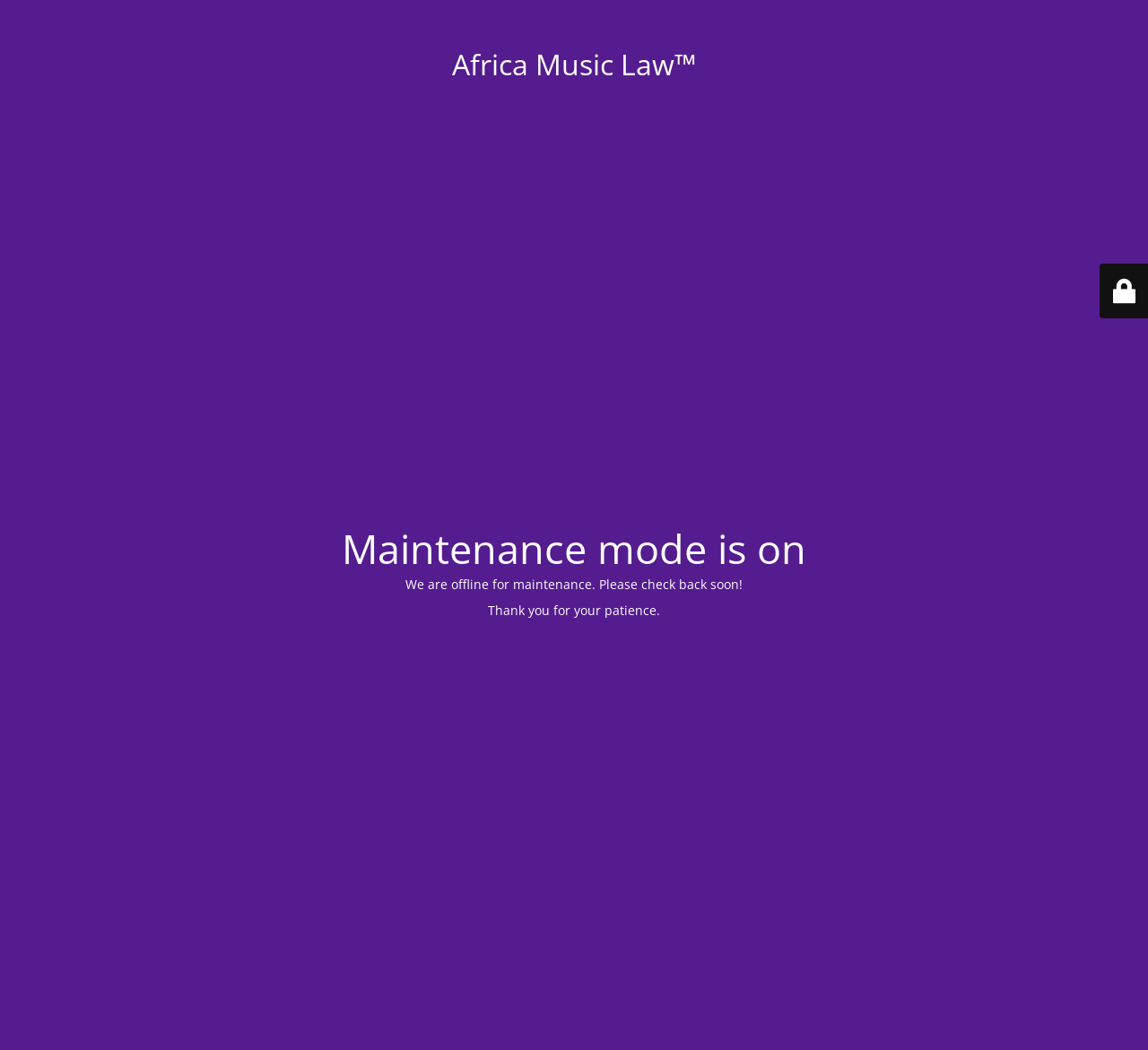Extract the main title from the webpage and generate its text.

Africa Music Law™